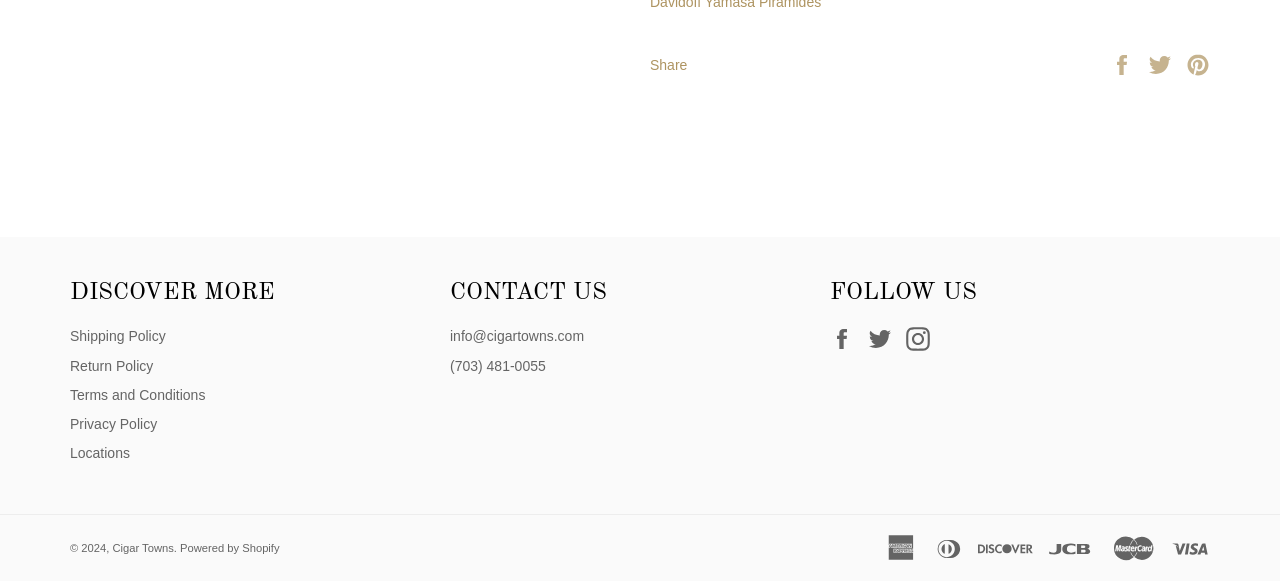Answer with a single word or phrase: 
What is the company's phone number?

(703) 481-0055